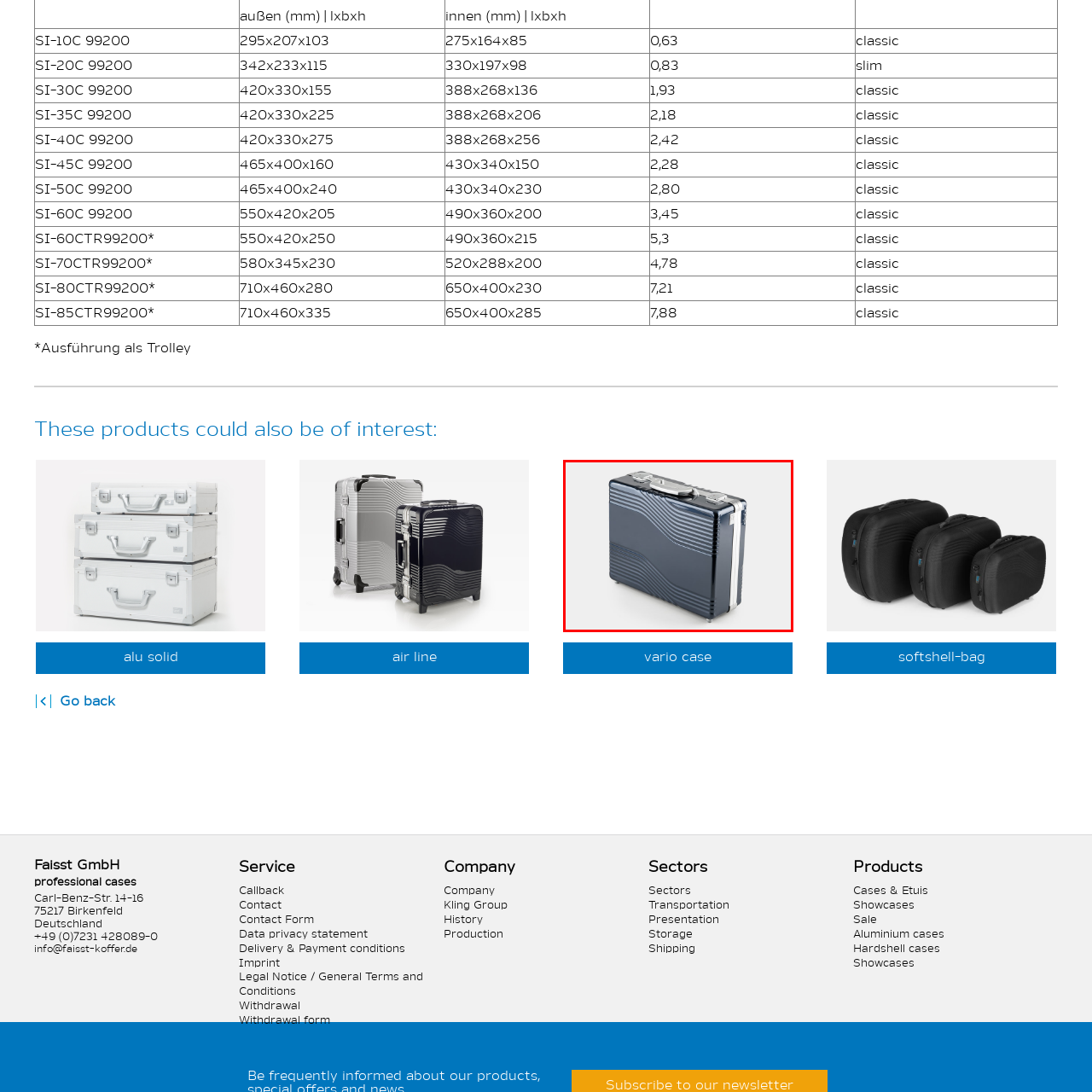Describe in detail the contents of the image highlighted within the red box.

The image showcases a sleek, dark blue vario case designed for both functionality and style. The case features a textured exterior with subtle wave patterns that enhance its modern aesthetic while providing a sturdy, protective shell for its contents. The silver accents, including a robust handle and secure latches, contribute to its durability and ease of transport. This case is ideal for professionals needing to carry equipment securely or for anyone seeking a stylish solution for organization during travel. Its compact design ensures it fits comfortably in various settings, combining practicality with a contemporary look.